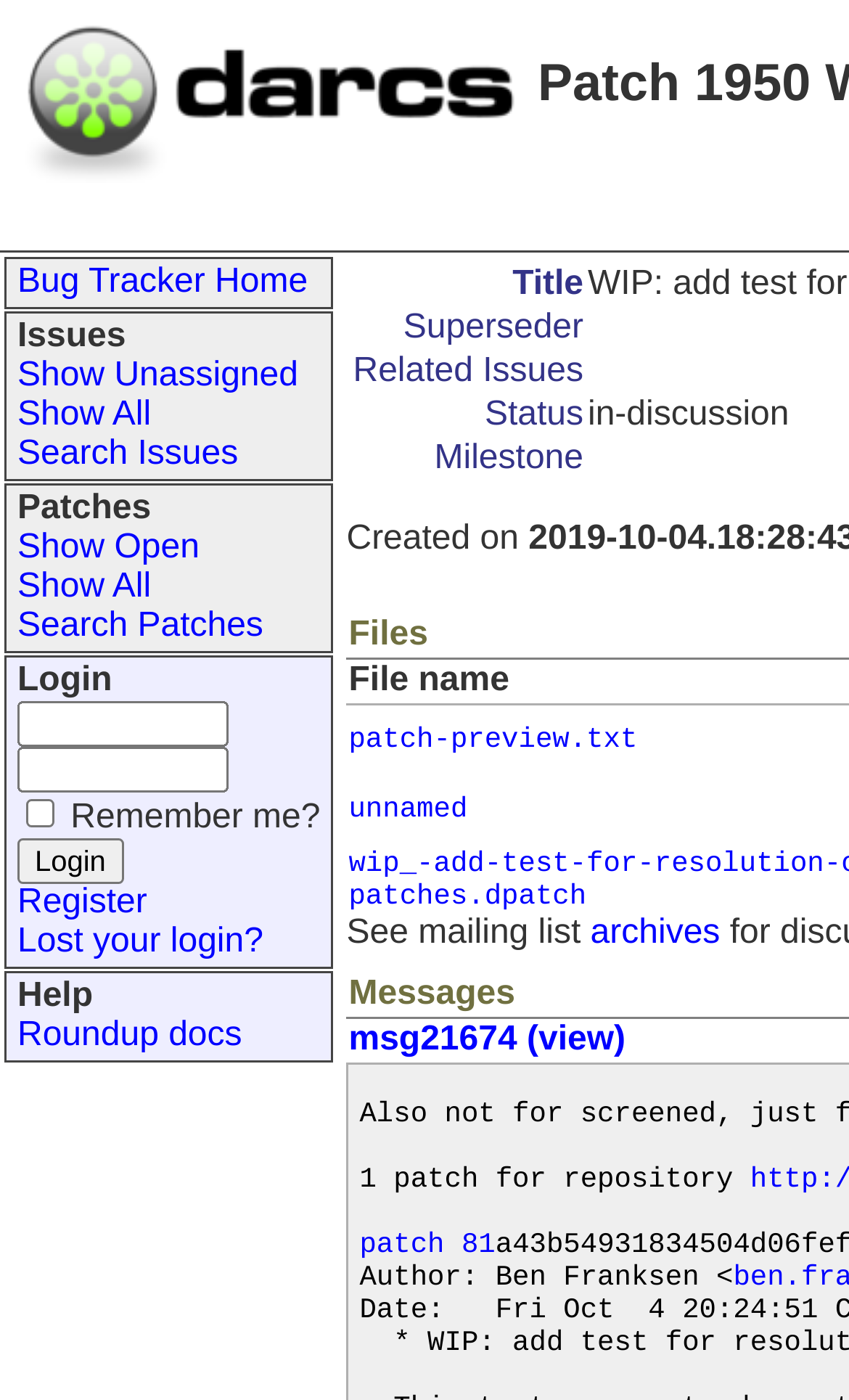What is the function of the 'Remember me?' checkbox?
Use the information from the image to give a detailed answer to the question.

The 'Remember me?' checkbox is located next to the login form, indicating its relation to the login process. Its function is to allow users to save their login credentials, so they don't have to enter them every time they log in.